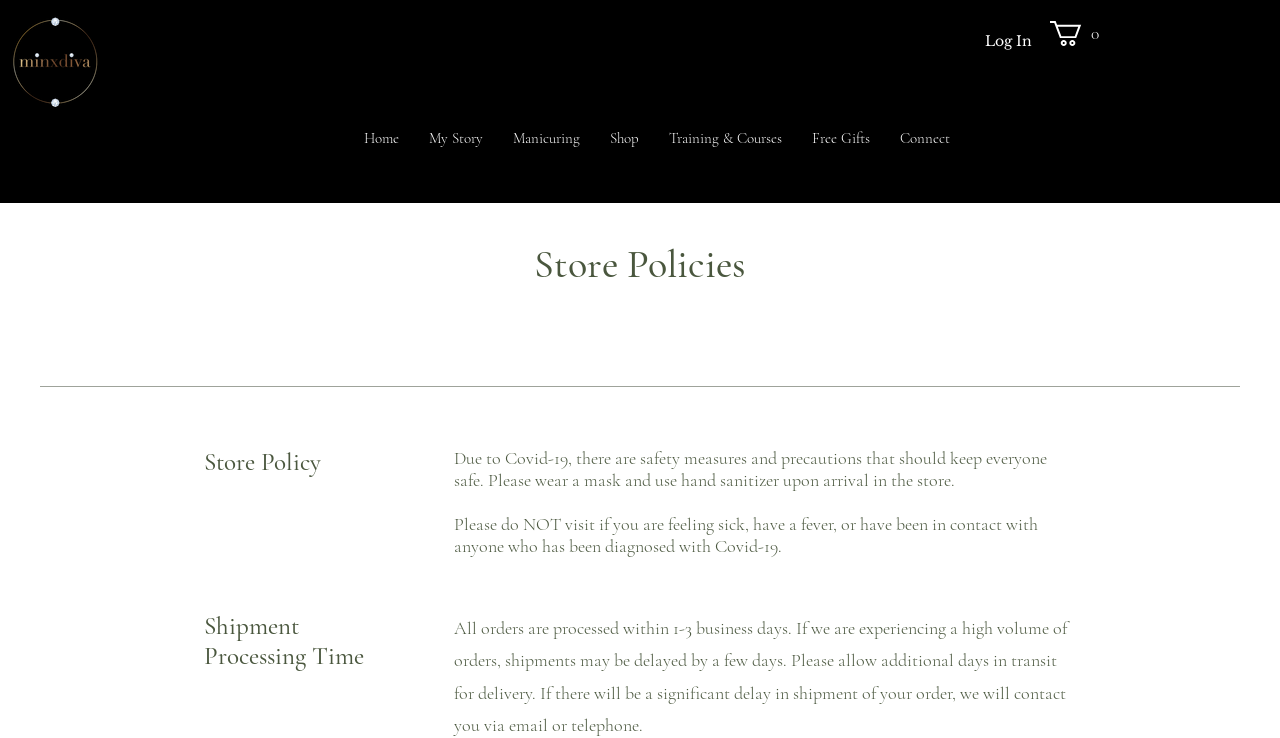Determine the bounding box coordinates of the section to be clicked to follow the instruction: "Click the Log In button". The coordinates should be given as four float numbers between 0 and 1, formatted as [left, top, right, bottom].

[0.759, 0.035, 0.817, 0.078]